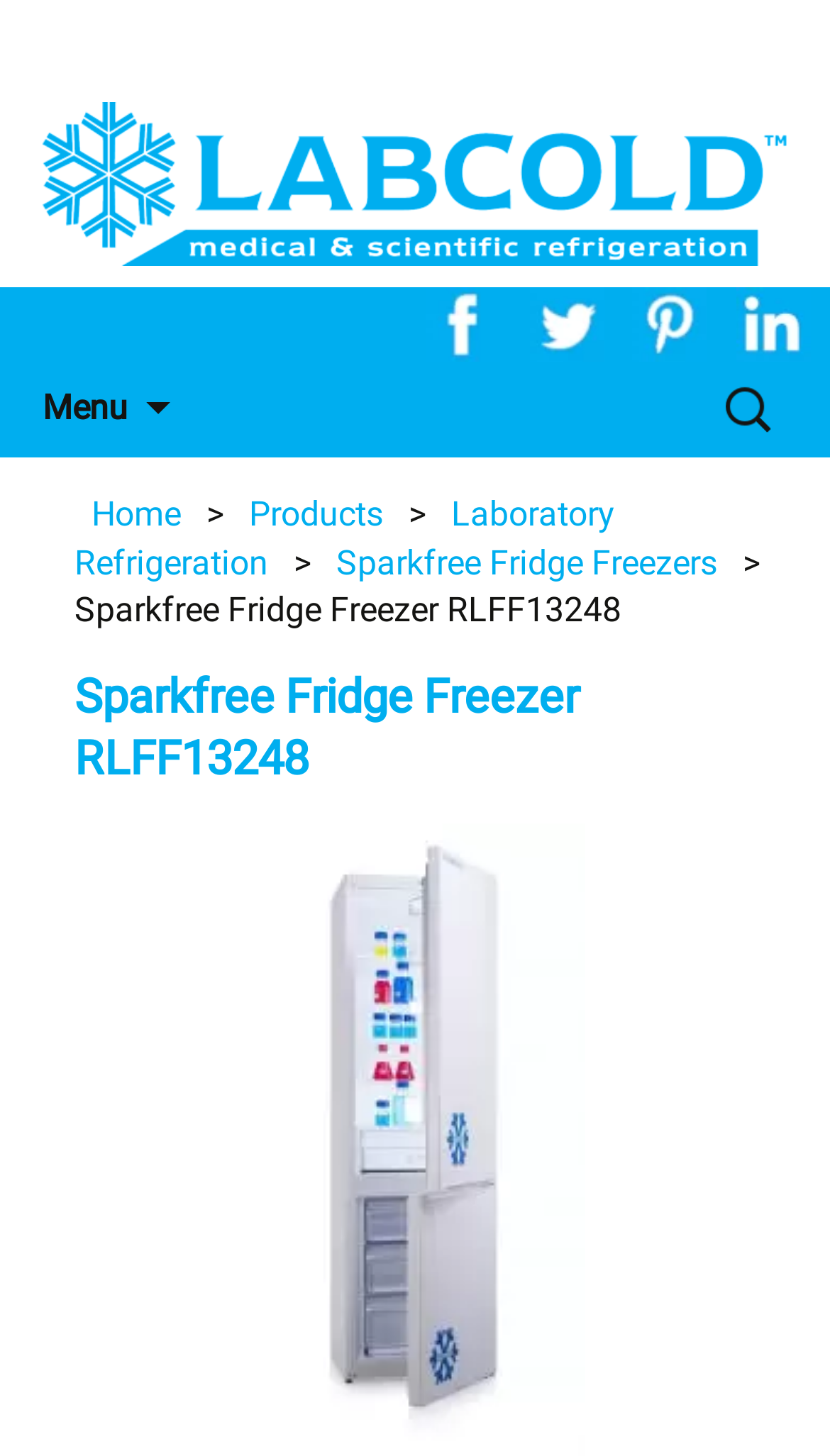Please predict the bounding box coordinates of the element's region where a click is necessary to complete the following instruction: "Open menu". The coordinates should be represented by four float numbers between 0 and 1, i.e., [left, top, right, bottom].

[0.0, 0.249, 0.205, 0.314]